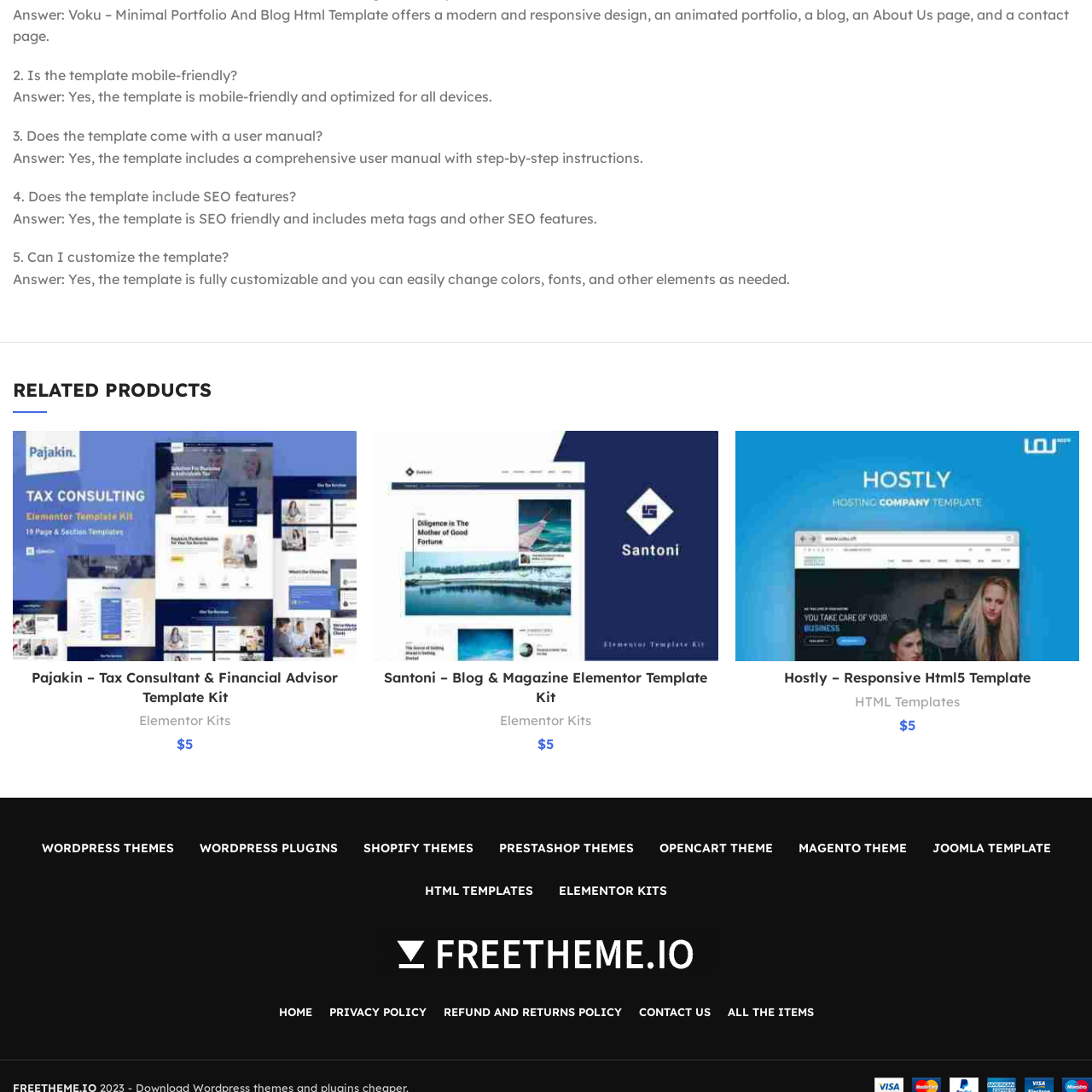Inspect the section within the red border, What is the purpose of the dedicated sections in the template kit? Provide a one-word or one-phrase answer.

Showcasing services, client testimonials, and contact information